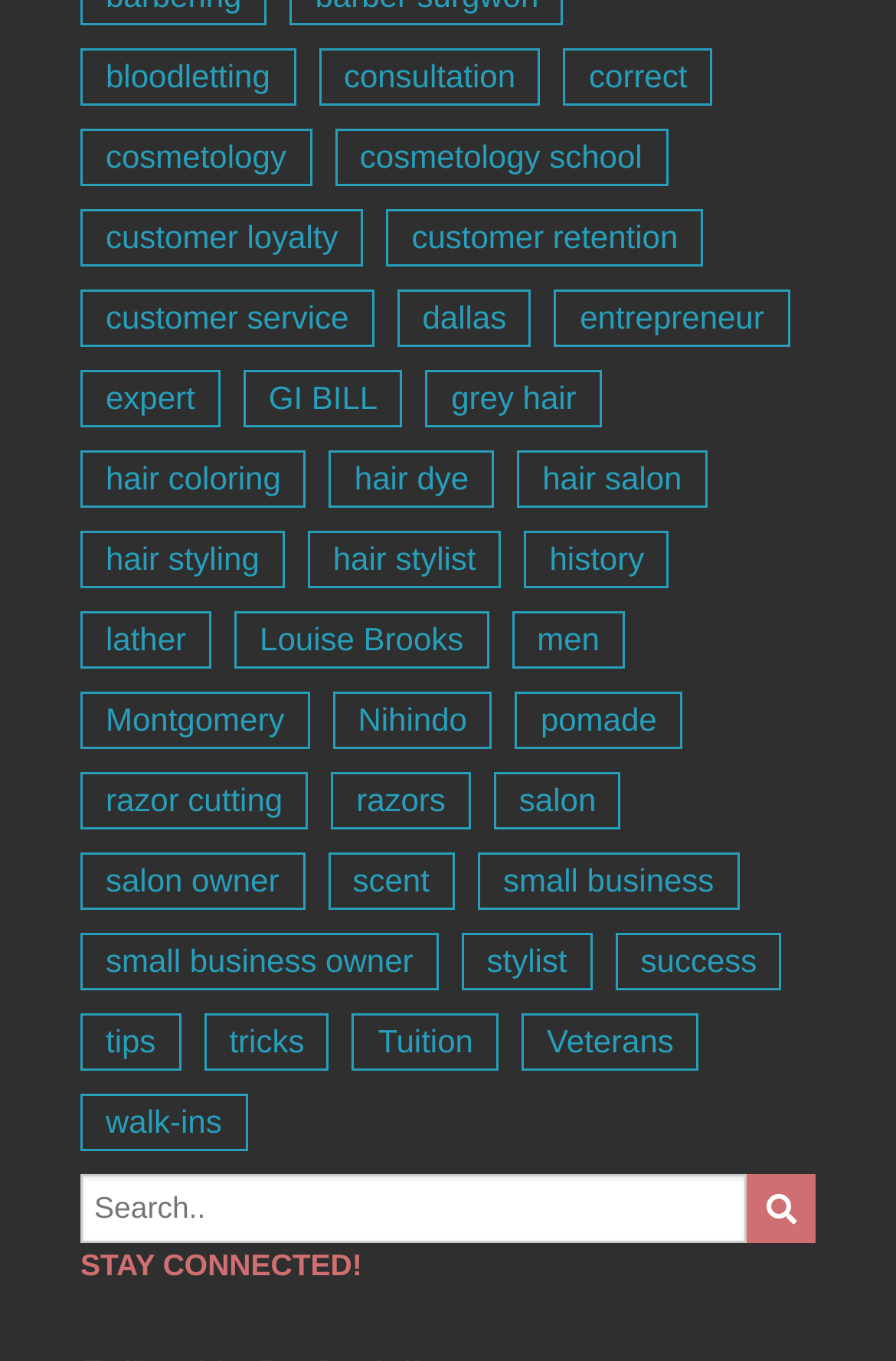Identify the bounding box coordinates of the area that should be clicked in order to complete the given instruction: "go to bloodletting page". The bounding box coordinates should be four float numbers between 0 and 1, i.e., [left, top, right, bottom].

[0.09, 0.035, 0.33, 0.077]